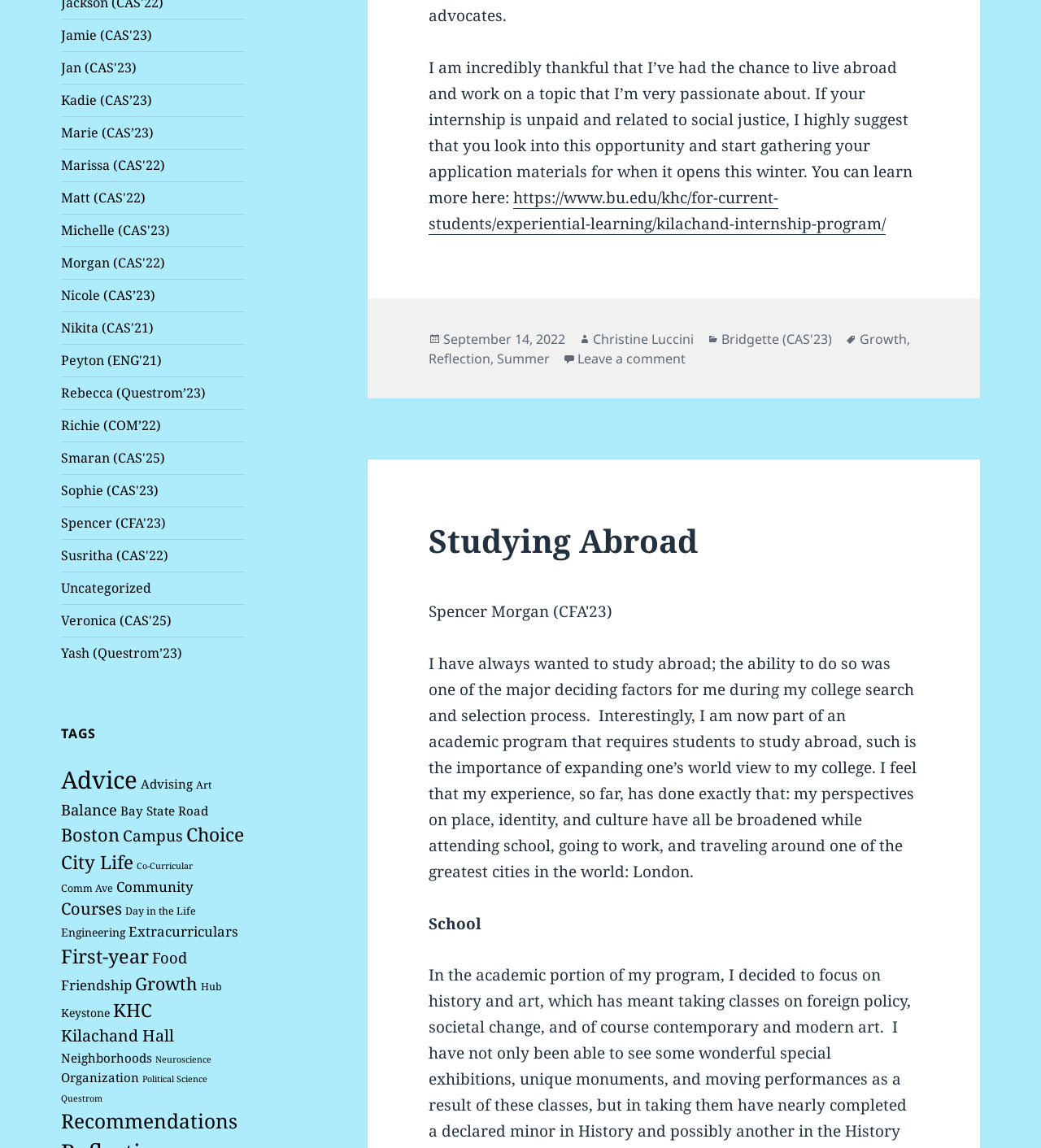Pinpoint the bounding box coordinates of the clickable element needed to complete the instruction: "View Current & Upcoming Exhibitions". The coordinates should be provided as four float numbers between 0 and 1: [left, top, right, bottom].

None